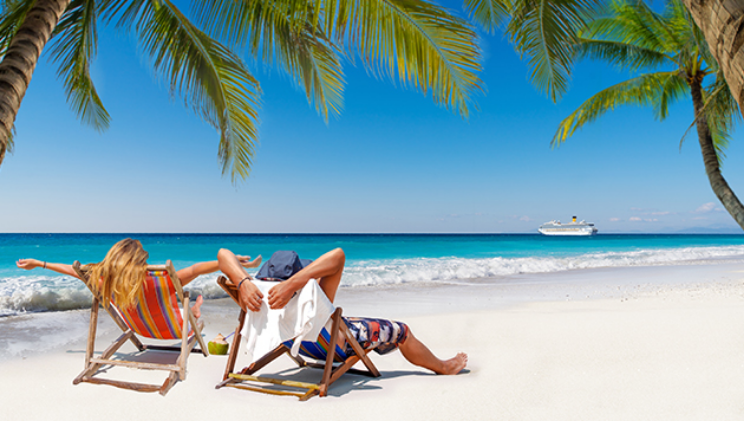Provide a comprehensive description of the image.

The image captures a serene beach scene, emphasizing relaxation and tranquility. In the foreground, two people lounge comfortably in deck chairs under gentle palm trees. The woman, with long hair cascading over her shoulders, stretches out joyfully, while the man sits back, sporting a casual hat and relaxed attire. The backdrop features a stunning turquoise ocean, with gentle waves lapping at the pristine white sand, and a cruise ship gliding across the horizon, enhancing the idyllic vacation atmosphere. This image beautifully conveys the essence of leisure and adventure, inviting viewers to envision themselves in a blissful tropical getaway.